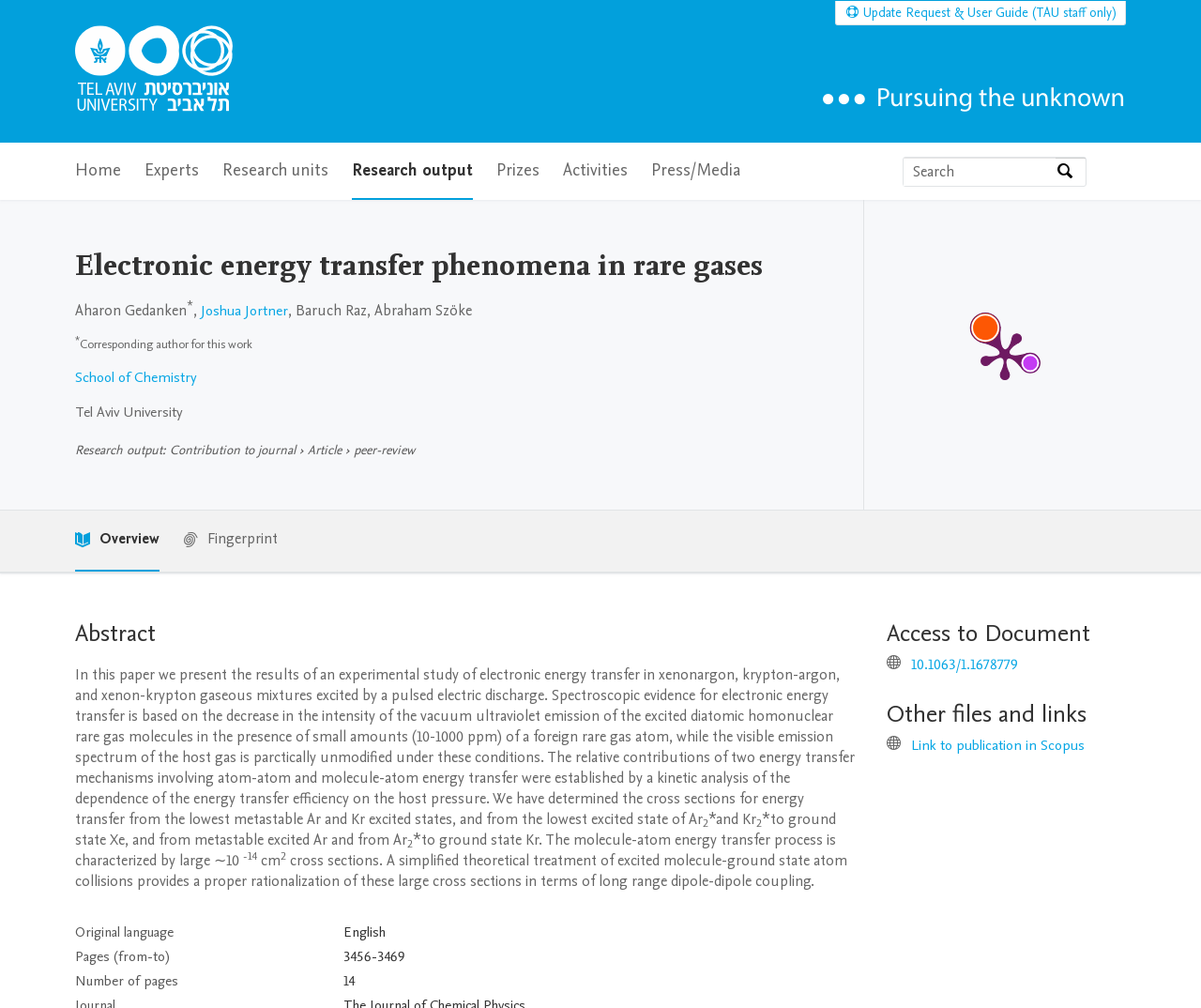Please locate the bounding box coordinates for the element that should be clicked to achieve the following instruction: "Search by expertise, name or affiliation". Ensure the coordinates are given as four float numbers between 0 and 1, i.e., [left, top, right, bottom].

[0.752, 0.156, 0.879, 0.184]